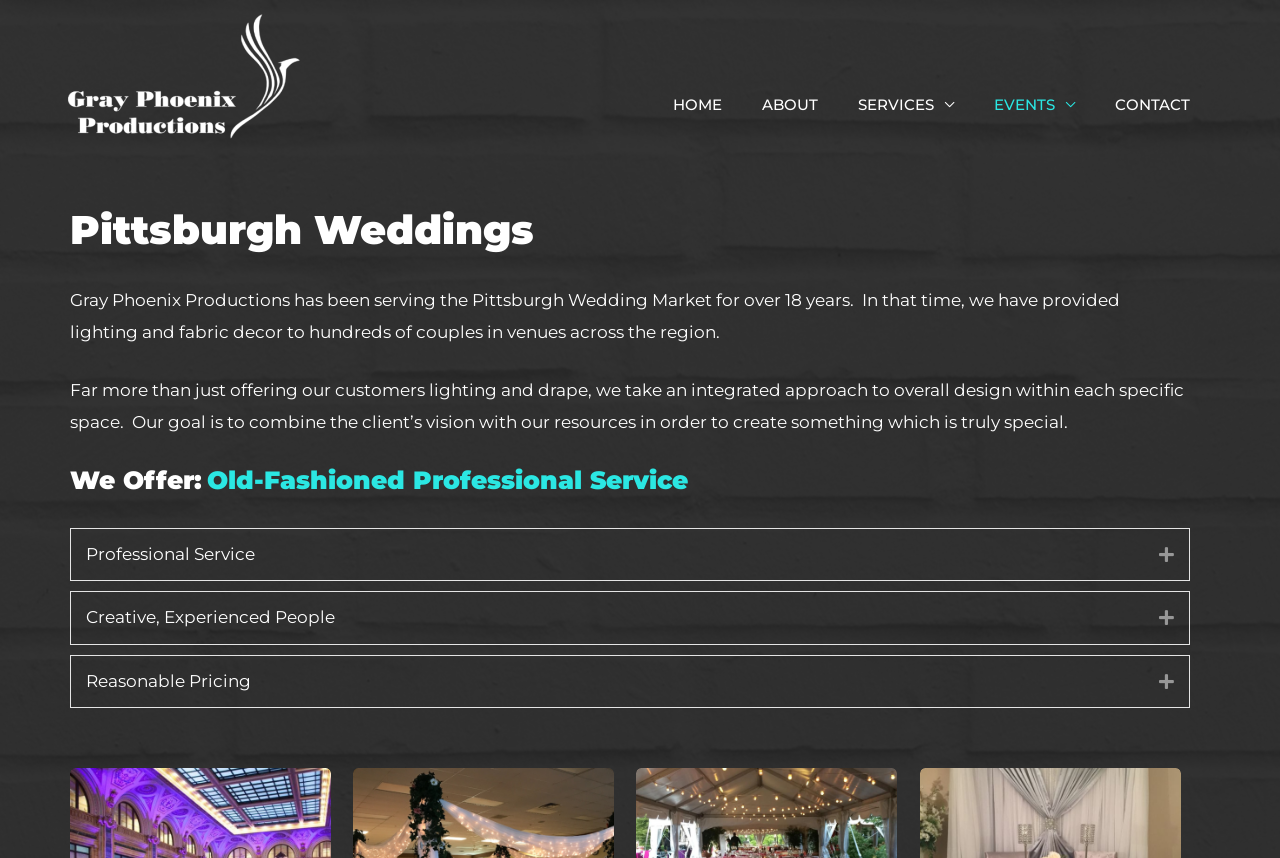Find the bounding box coordinates of the element's region that should be clicked in order to follow the given instruction: "Click on CONTACT". The coordinates should consist of four float numbers between 0 and 1, i.e., [left, top, right, bottom].

[0.855, 0.058, 0.945, 0.186]